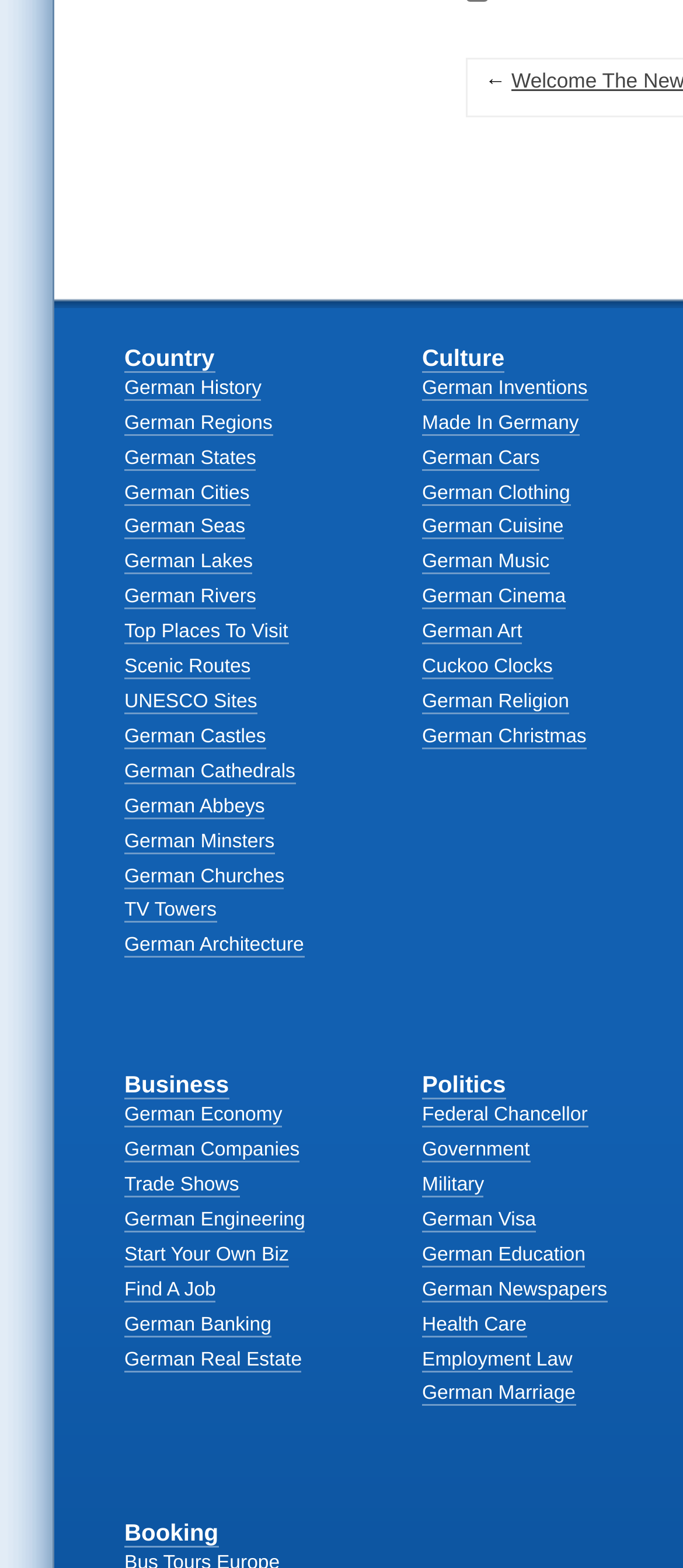Can you find the bounding box coordinates of the area I should click to execute the following instruction: "Learn about German Culture"?

[0.618, 0.219, 0.926, 0.238]